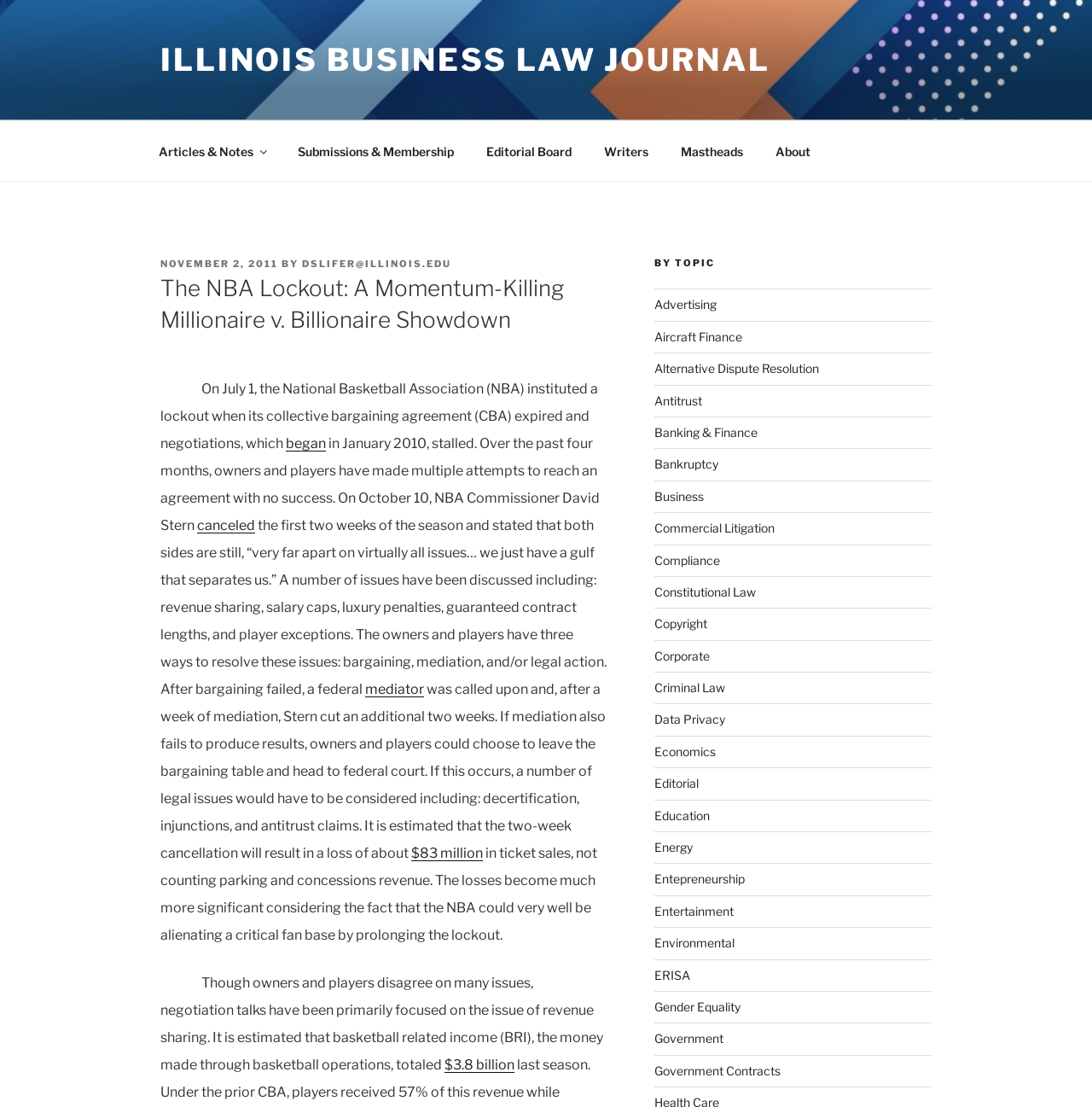Locate the bounding box coordinates of the UI element described by: "$83 million". The bounding box coordinates should consist of four float numbers between 0 and 1, i.e., [left, top, right, bottom].

[0.377, 0.763, 0.442, 0.778]